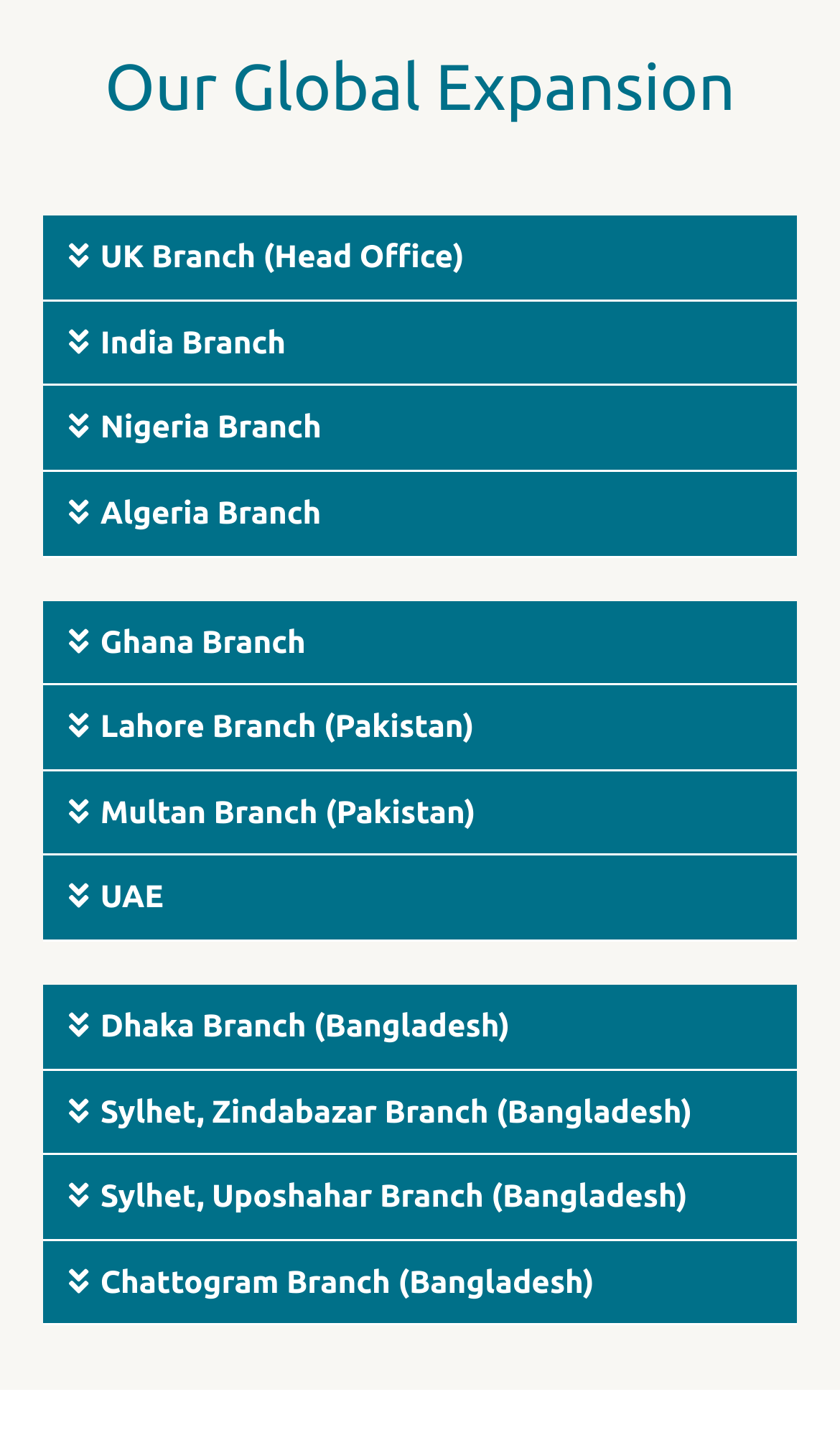What is the country of the first branch?
Using the image as a reference, answer the question with a short word or phrase.

UK